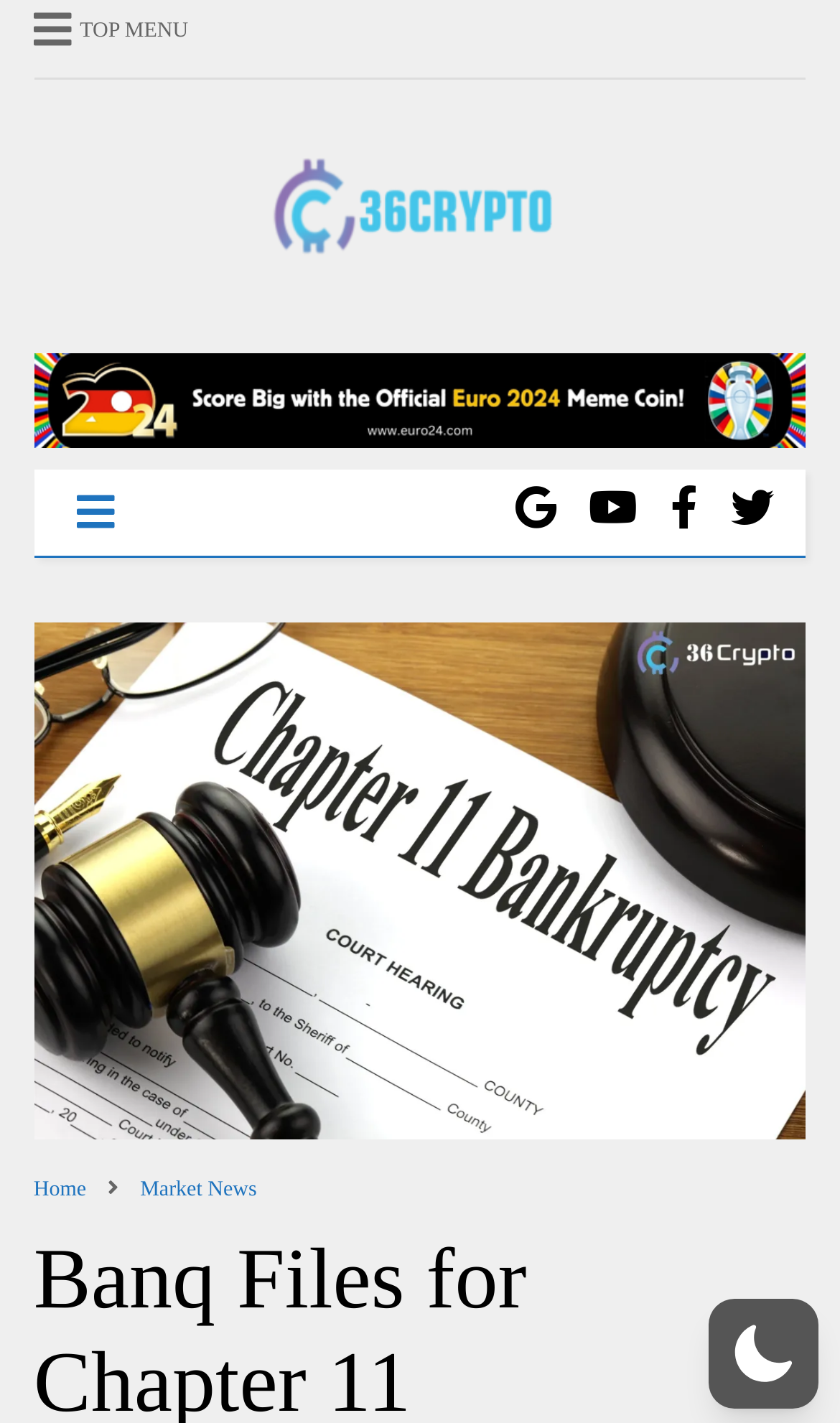Can you determine the bounding box coordinates of the area that needs to be clicked to fulfill the following instruction: "Click 'Back to Index Page'"?

None